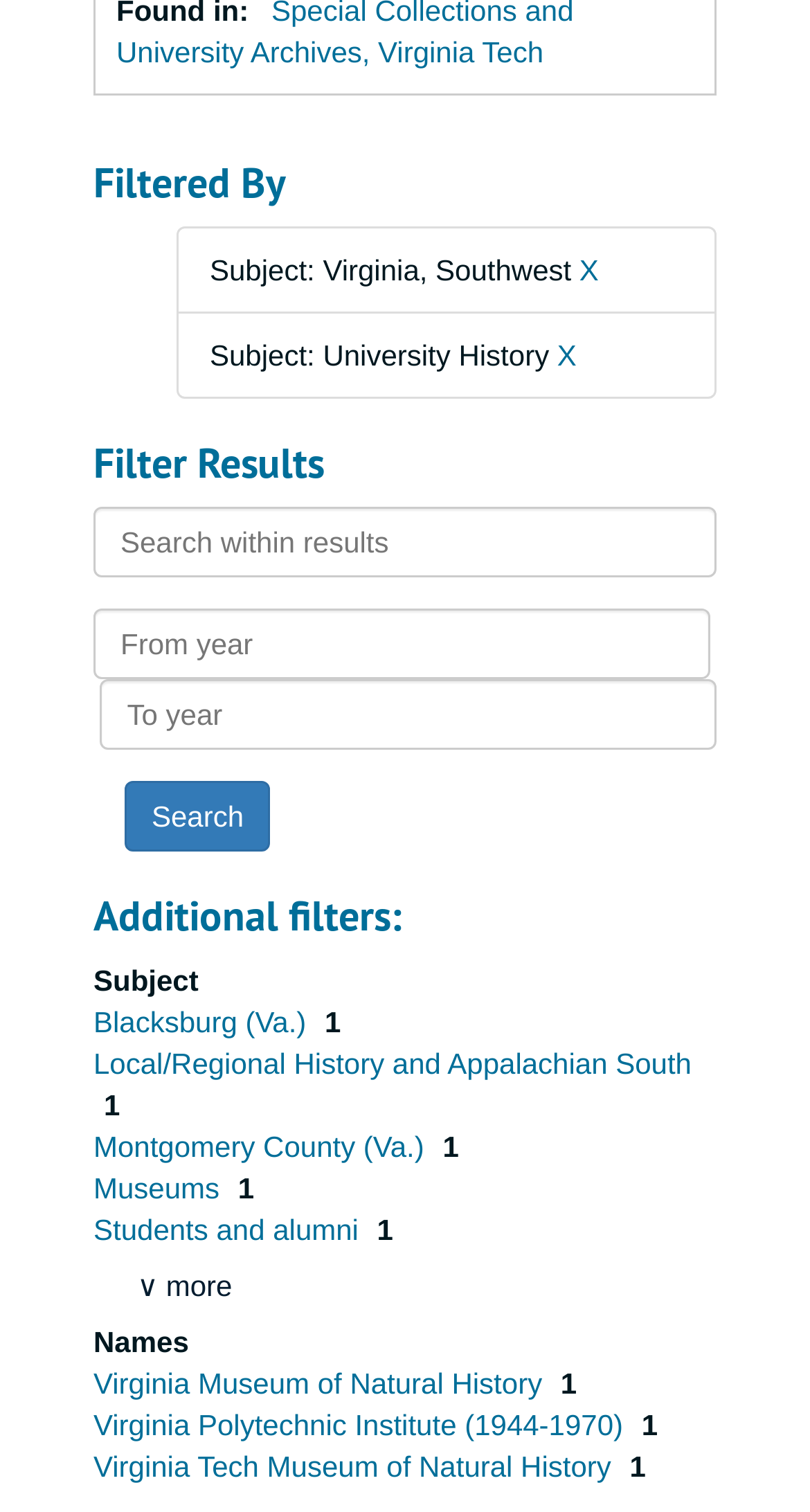What is the current filter?
Using the details from the image, give an elaborate explanation to answer the question.

The current filter is indicated by the 'Filtered By' heading, which is followed by the text 'Subject: Virginia, Southwest'. This suggests that the current filter is set to 'Virginia, Southwest'.